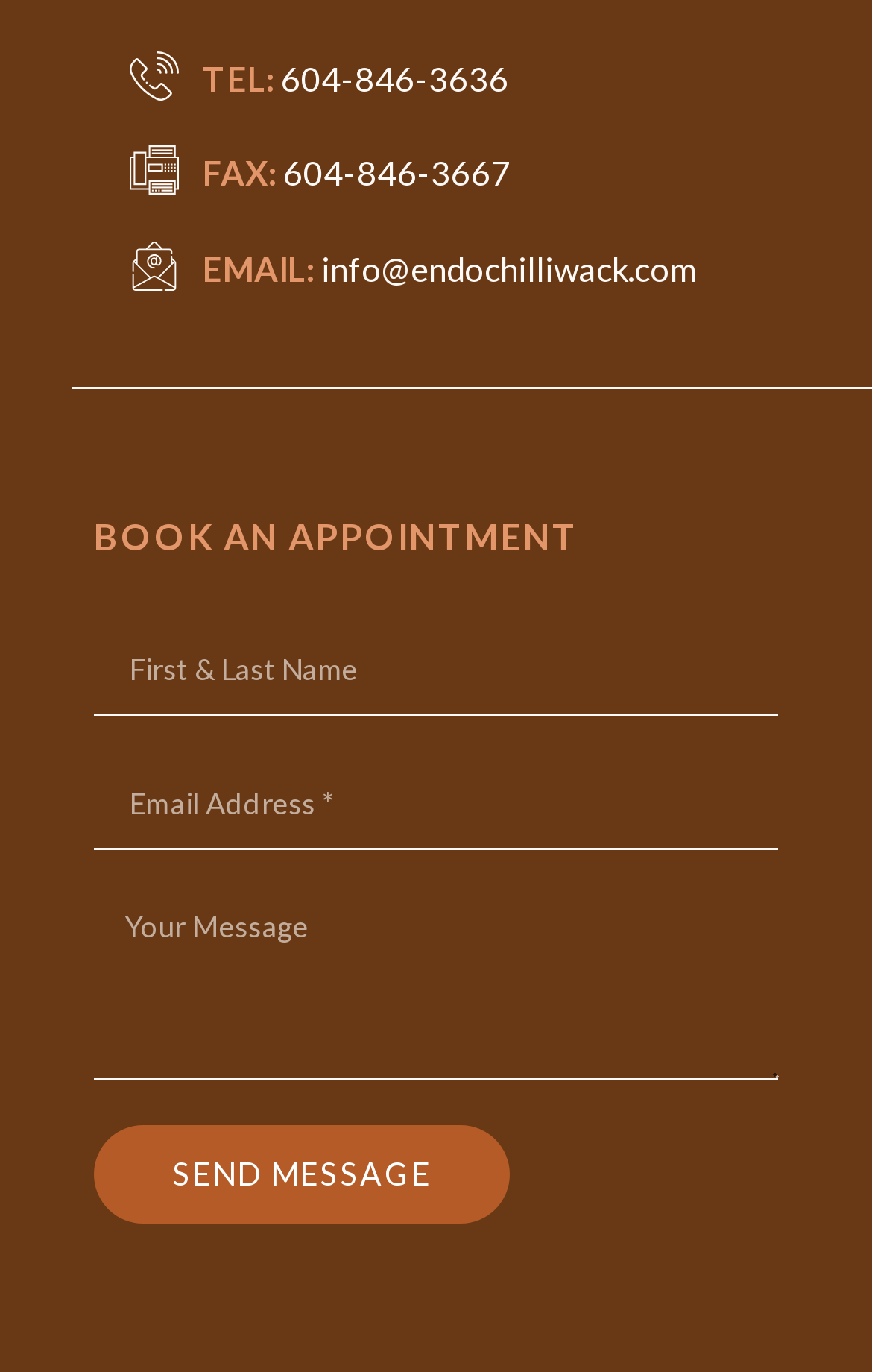What is the phone number to contact?
Look at the image and provide a detailed response to the question.

I found the phone number by looking at the link element with the text 'TEL: 604-846-3636' which is located at the top of the page.